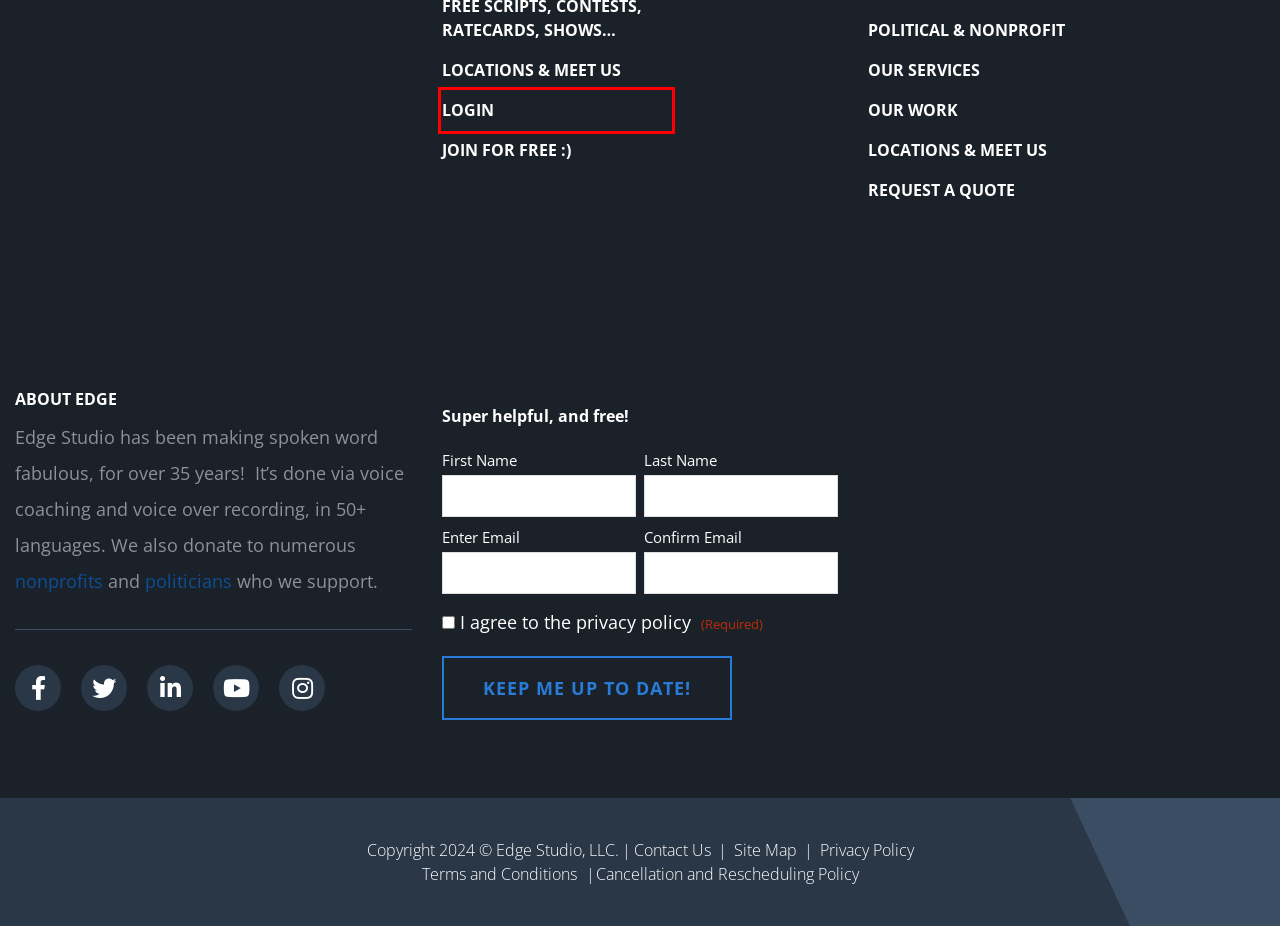A screenshot of a webpage is given, marked with a red bounding box around a UI element. Please select the most appropriate webpage description that fits the new page after clicking the highlighted element. Here are the candidates:
A. Register | Edge Studio
B. Refund & Rescheduling Policy | Edge Studio
C. Log In | Edge Studio
D. Site Map | Edge Studio
E. Privacy Policy | Edge Studio
F. Amazing Voice Over Casting & Recording for 35 Years | Edge Studio
G. Voice Over Casting | Recording | Mixing | Post-Production | Edge Studio
H. Terms & Conditions | Edge Studio

C